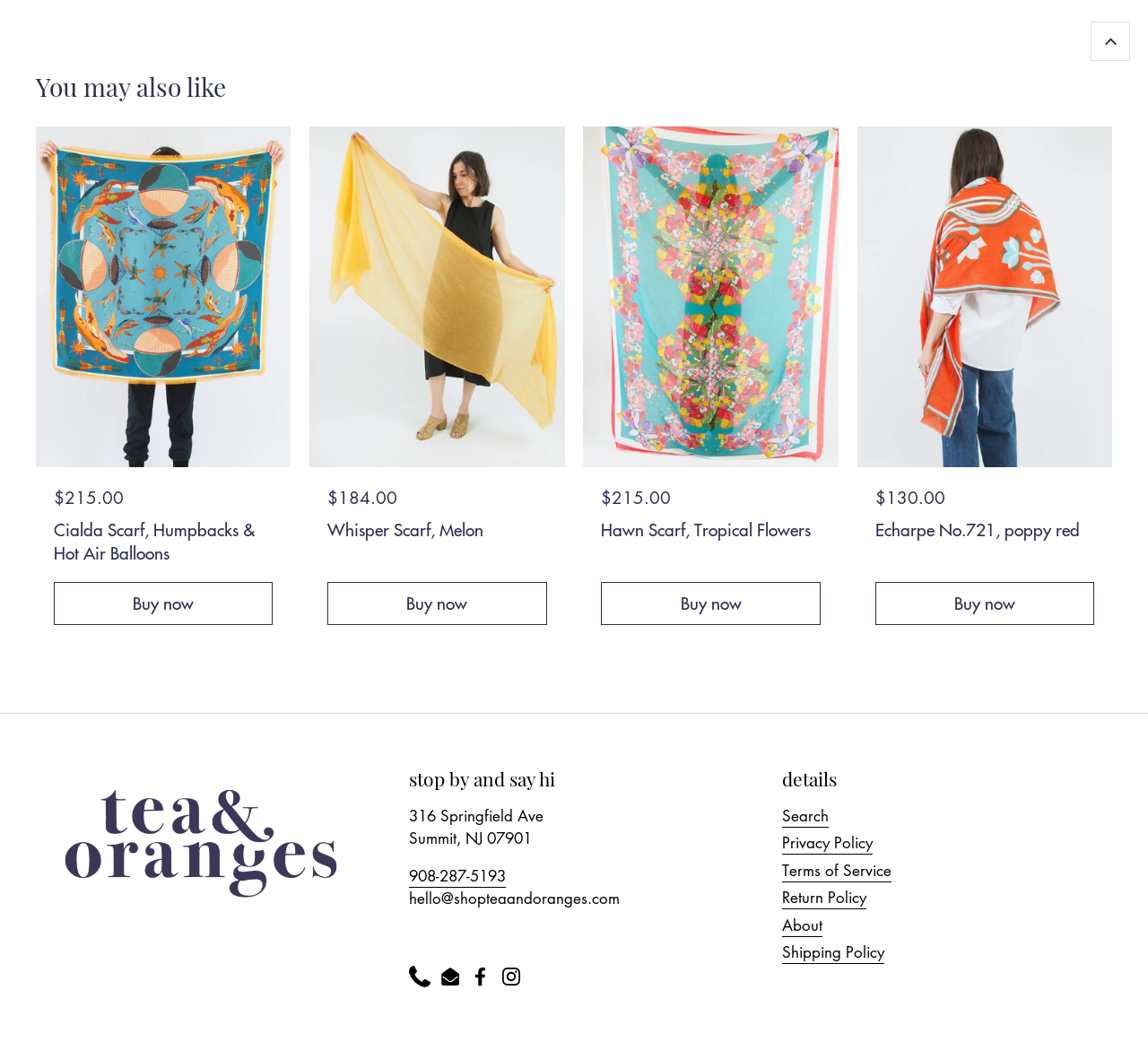What is the name of the third scarf?
Using the information from the image, give a concise answer in one word or a short phrase.

Hawn Scarf, Tropical Flowers